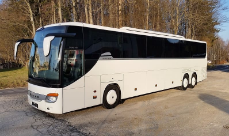What is the purpose of the bus?
Please provide a single word or phrase based on the screenshot.

transportation services